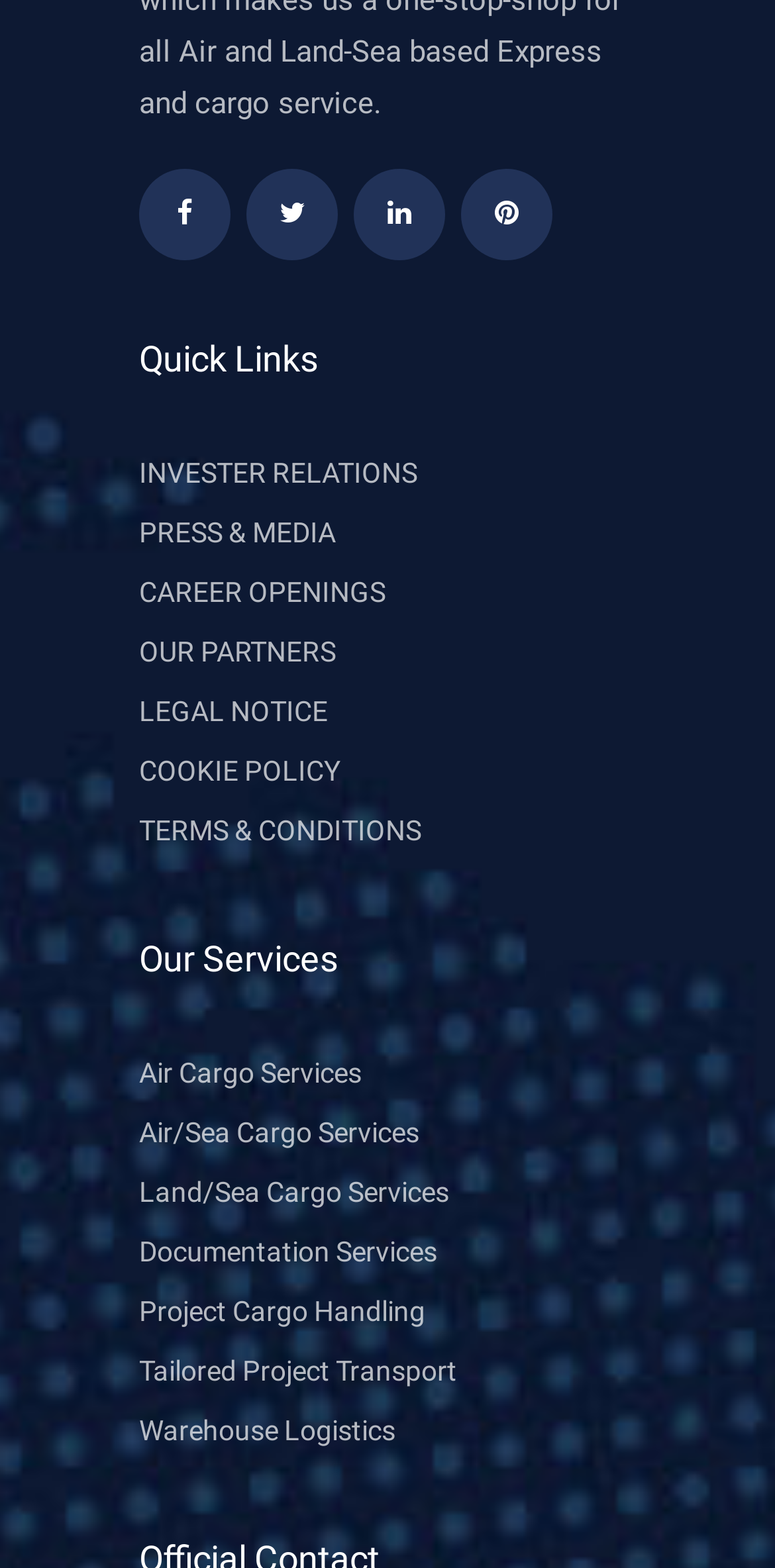Please mark the bounding box coordinates of the area that should be clicked to carry out the instruction: "Read terms and conditions".

[0.179, 0.52, 0.544, 0.54]